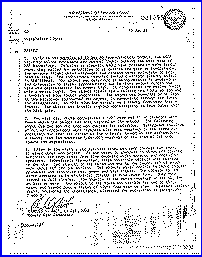Create a vivid and detailed description of the image.

The image depicts a formal letter or document, likely related to military or governmental matters given the official tone and layout. The document appears to be addressed to a person named "Mr. Warren" and contains typed text, possibly consisting of important instructions or information regarding his passport or military service. The presence of a signature at the bottom suggests it is an official communication, potentially from a legal or administrative authority. This document may be connected to the testimony or statements made about significant events involving UFOs at RAF Bentwaters, as previously documented in other statements on the same topic.